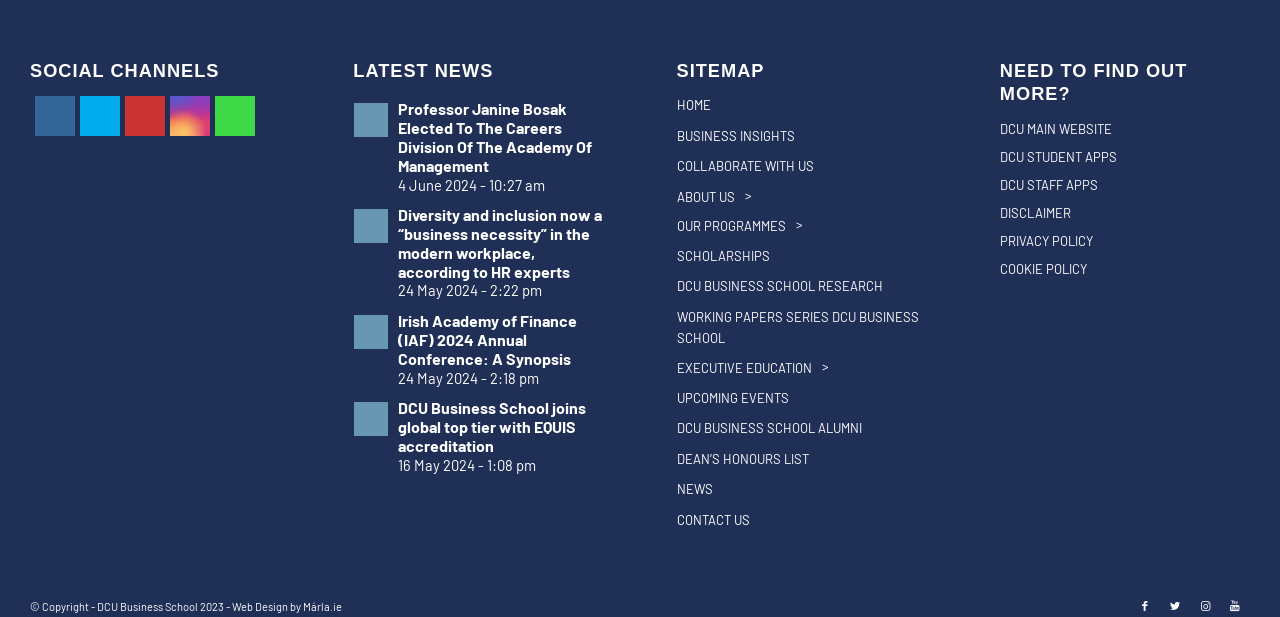Please specify the coordinates of the bounding box for the element that should be clicked to carry out this instruction: "Click on Facebook". The coordinates must be four float numbers between 0 and 1, formatted as [left, top, right, bottom].

[0.027, 0.156, 0.059, 0.221]